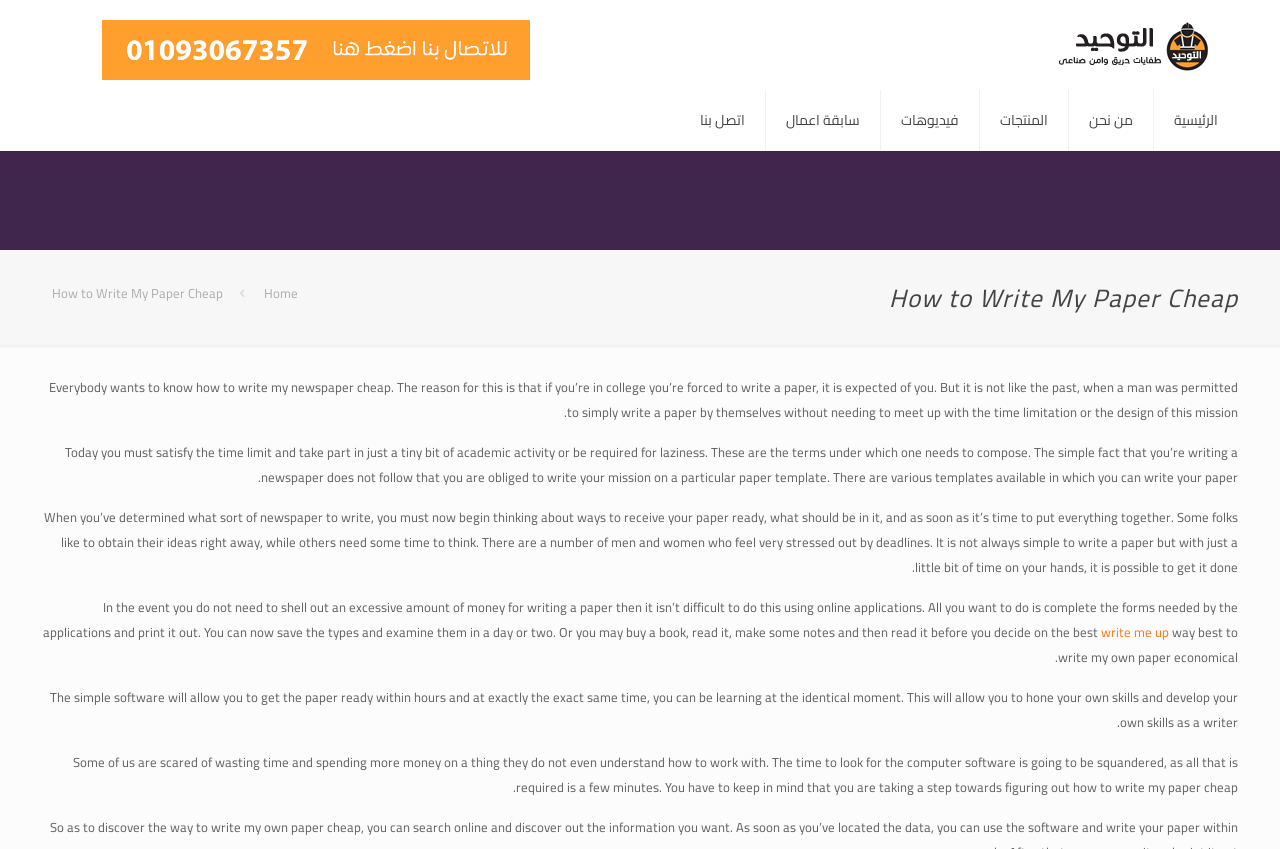Locate the coordinates of the bounding box for the clickable region that fulfills this instruction: "Click on اتصل بنا link".

[0.531, 0.106, 0.598, 0.177]